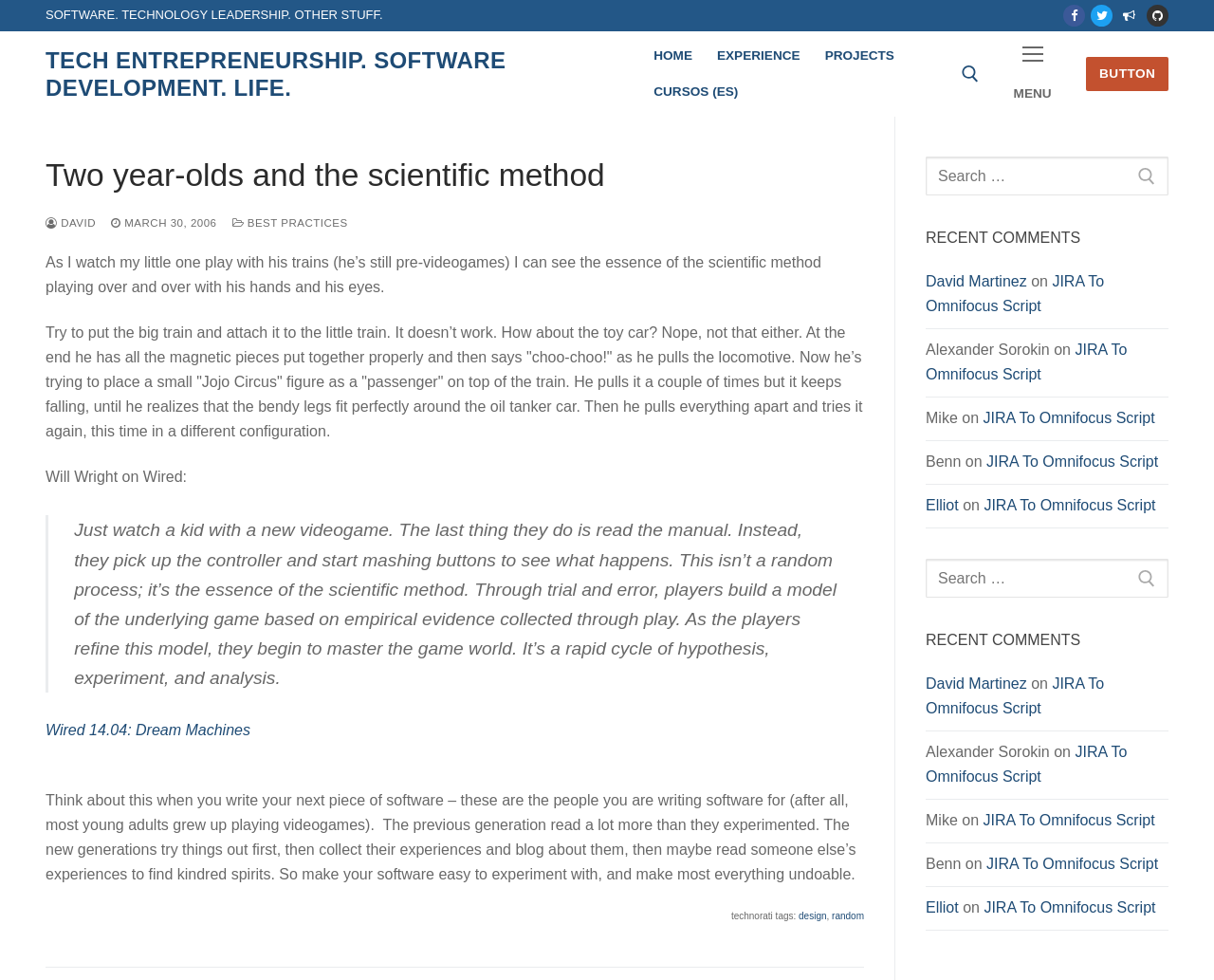Describe in detail what you see on the webpage.

This webpage is a blog post titled "Two year-olds and the scientific method" with a focus on tech entrepreneurship, software development, and life. At the top, there are several links to social media platforms, including Facebook, Twitter, Mastodon, and Github, as well as a link to the blog's homepage and other sections like Experience, Projects, and Cursos (ES).

Below the social media links, there is a search bar with a submit button. On the left side, there is a menu button labeled "MENU". The main content of the blog post is divided into several sections. The first section describes the author's observation of their child playing with trains and how it relates to the scientific method. The text is accompanied by a quote from Will Wright on Wired, which discusses how children learn through trial and error when playing videogames.

The next section is a blockquote with a passage from Wired 14.04: Dream Machines, which further elaborates on the idea of children learning through experimentation. The author then reflects on the implications of this for software development, suggesting that software should be designed to be easy to experiment with and allow for undoing mistakes.

At the bottom of the page, there are several sections, including "Post navigation", "Recent Comments", and another search bar. The "Recent Comments" section lists several comments from users, including David Martinez, Alexander Sorokin, Mike, Benn, and Elliot, all of whom are discussing a topic related to JIRA To Omnifocus Script.